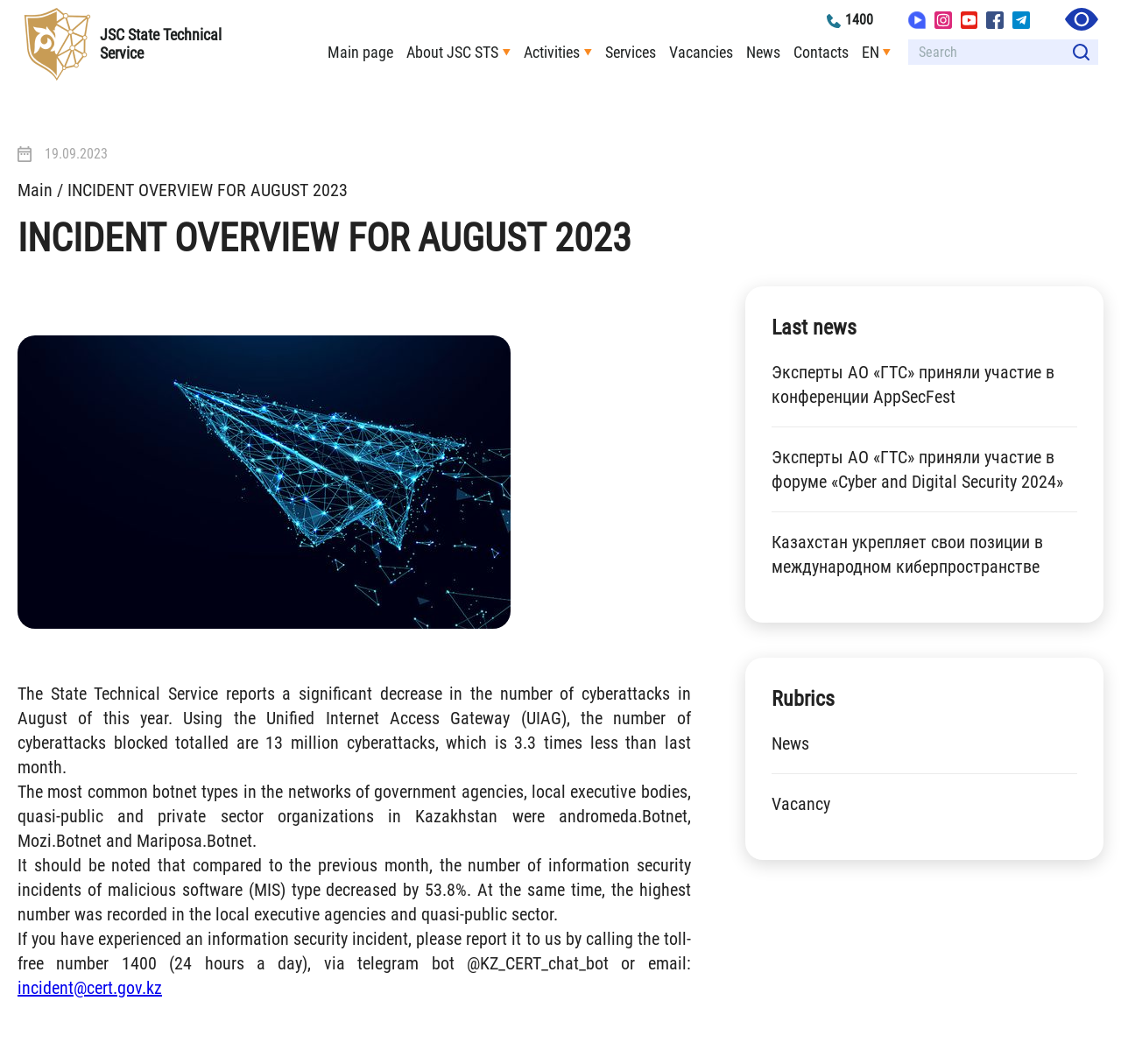What is the email address for reporting information security incidents?
Based on the visual details in the image, please answer the question thoroughly.

The email address for reporting information security incidents can be found in the link element 'incident@cert.gov.kz' which is a child element of the static text element 'If you have experienced an information security incident, please report it to us by calling the toll-free number 1400 (24 hours a day), via telegram bot @KZ_CERT_chat_bot or email:'.